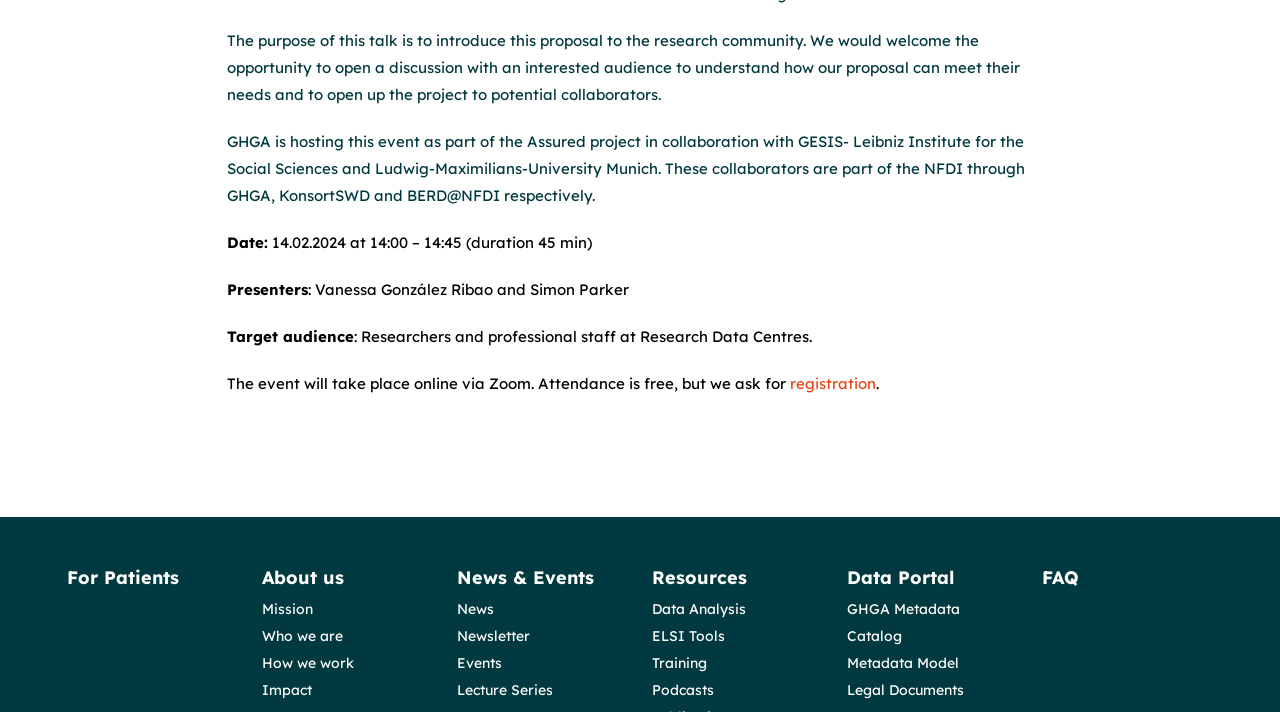How can one attend the event?
Using the image provided, answer with just one word or phrase.

Registration is required